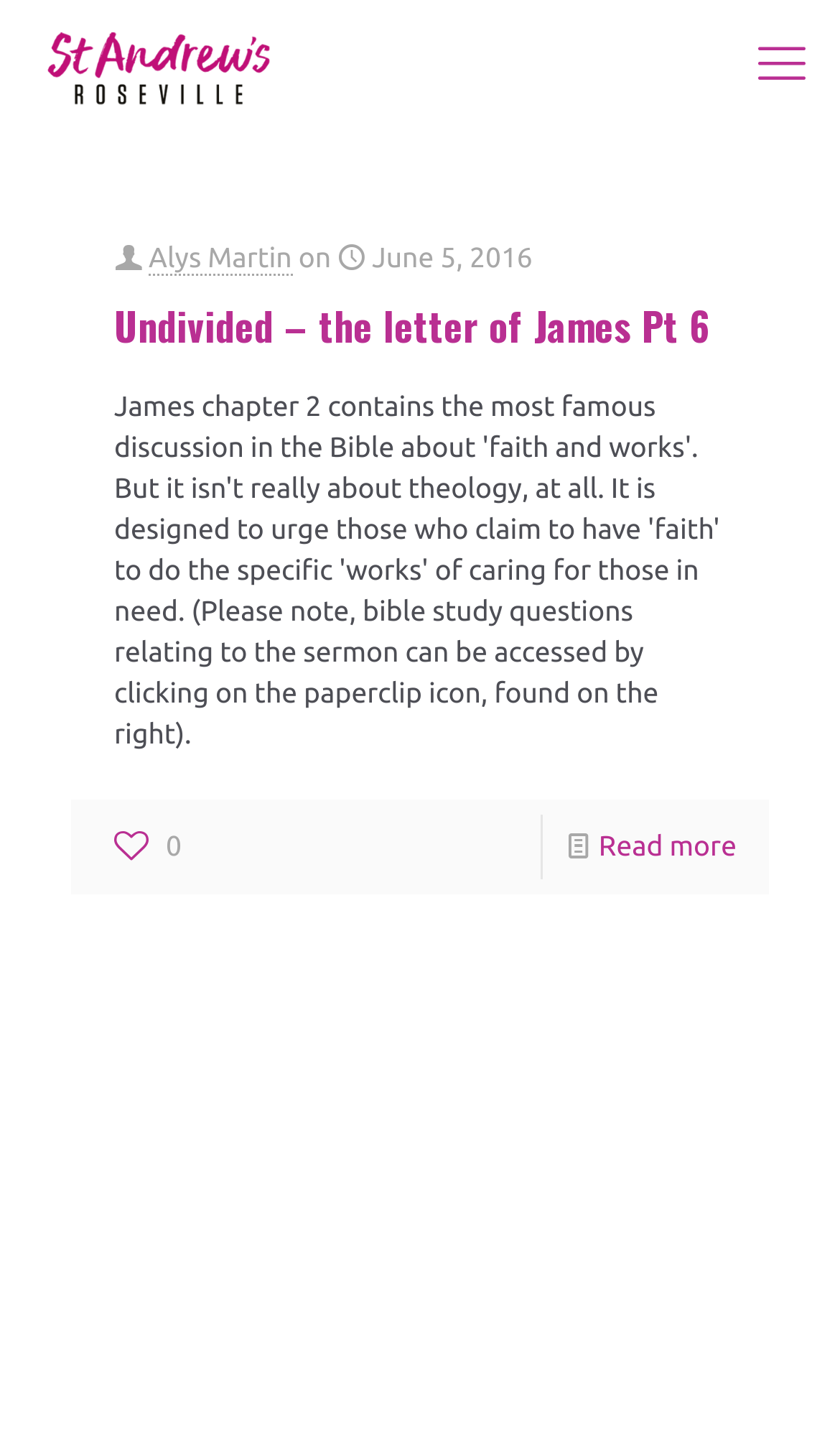Using the element description: "H", determine the bounding box coordinates for the specified UI element. The coordinates should be four float numbers between 0 and 1, [left, top, right, bottom].

None